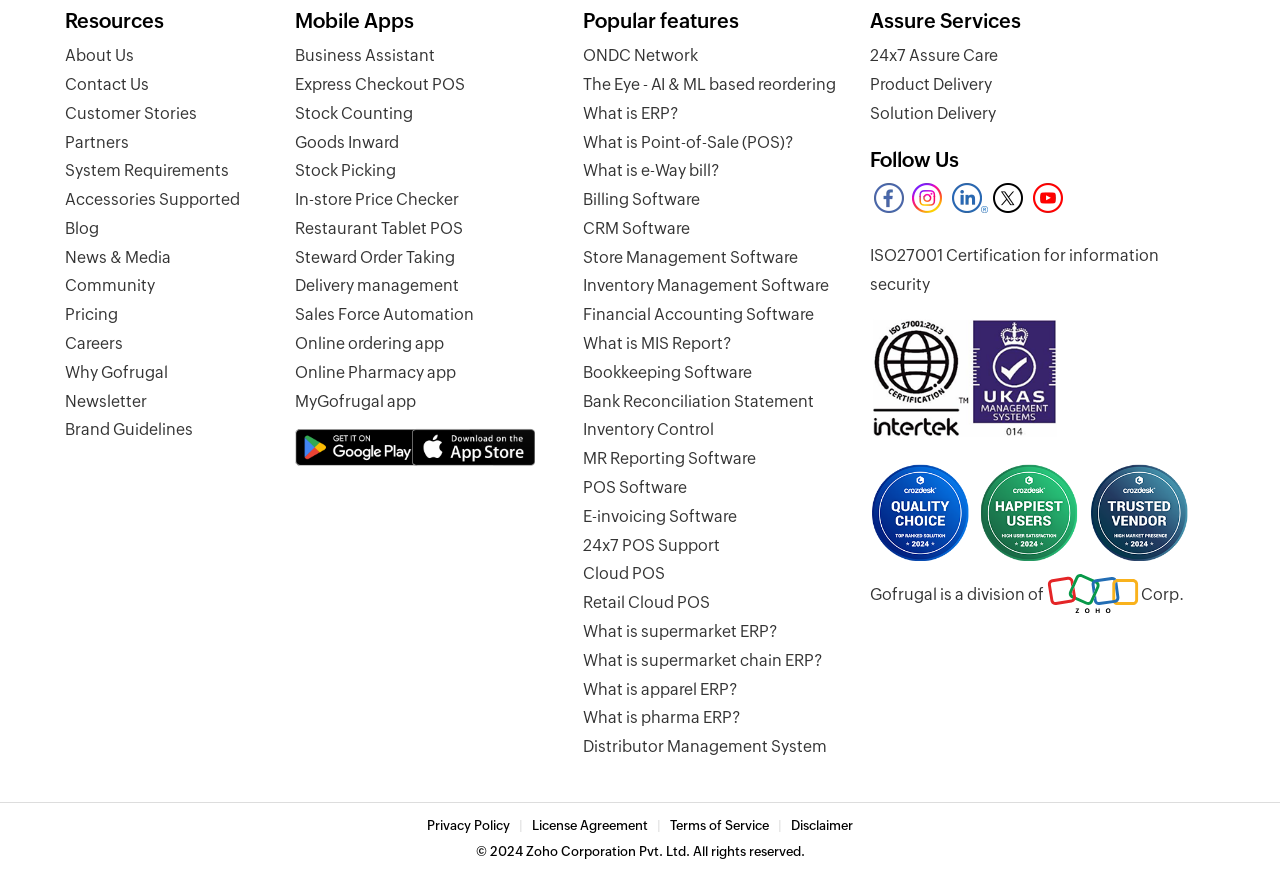Provide your answer to the question using just one word or phrase: How many social media links are there under 'Follow Us'?

5